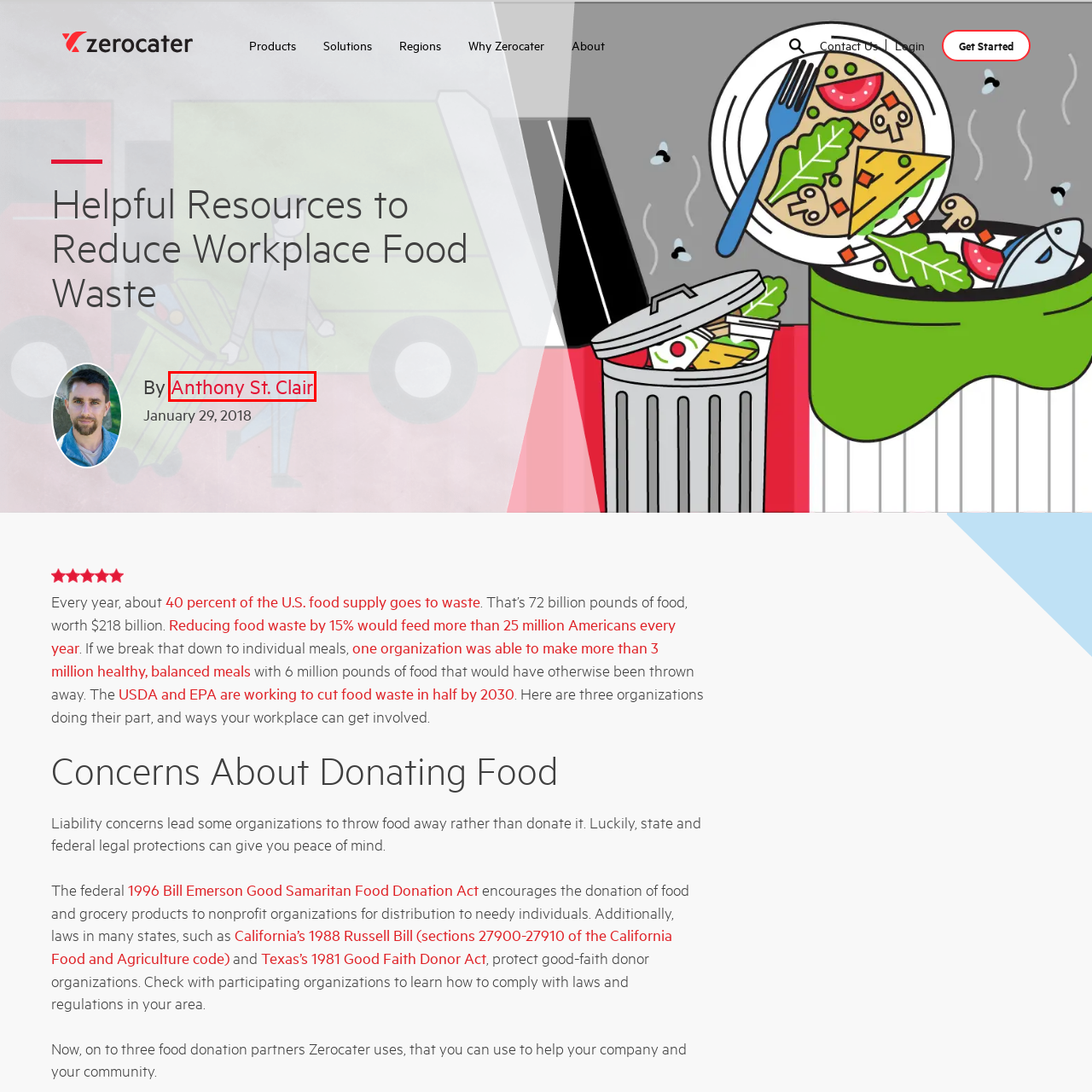Evaluate the webpage screenshot and identify the element within the red bounding box. Select the webpage description that best fits the new webpage after clicking the highlighted element. Here are the candidates:
A. Donor Liability - Food Runners San Francisco
B. Donate Food - Food Runners San Francisco
C. Why are we so afraid of eating alone? - Zerocater
D. ROI on Corporate Wellness Programs - Zerocater
E. Business Catering Blog, Abby Quillen Blog Posts - page 1 | Zerocater
F. Guide to Dietary Restrictions | Zerocater
G. The Best Corporate Catering, Cafeteria, & Office Meal Services | Zerocater
H. Business Catering Blog, Anthony St. Clair Blog Posts - page 1 | Zerocater

H